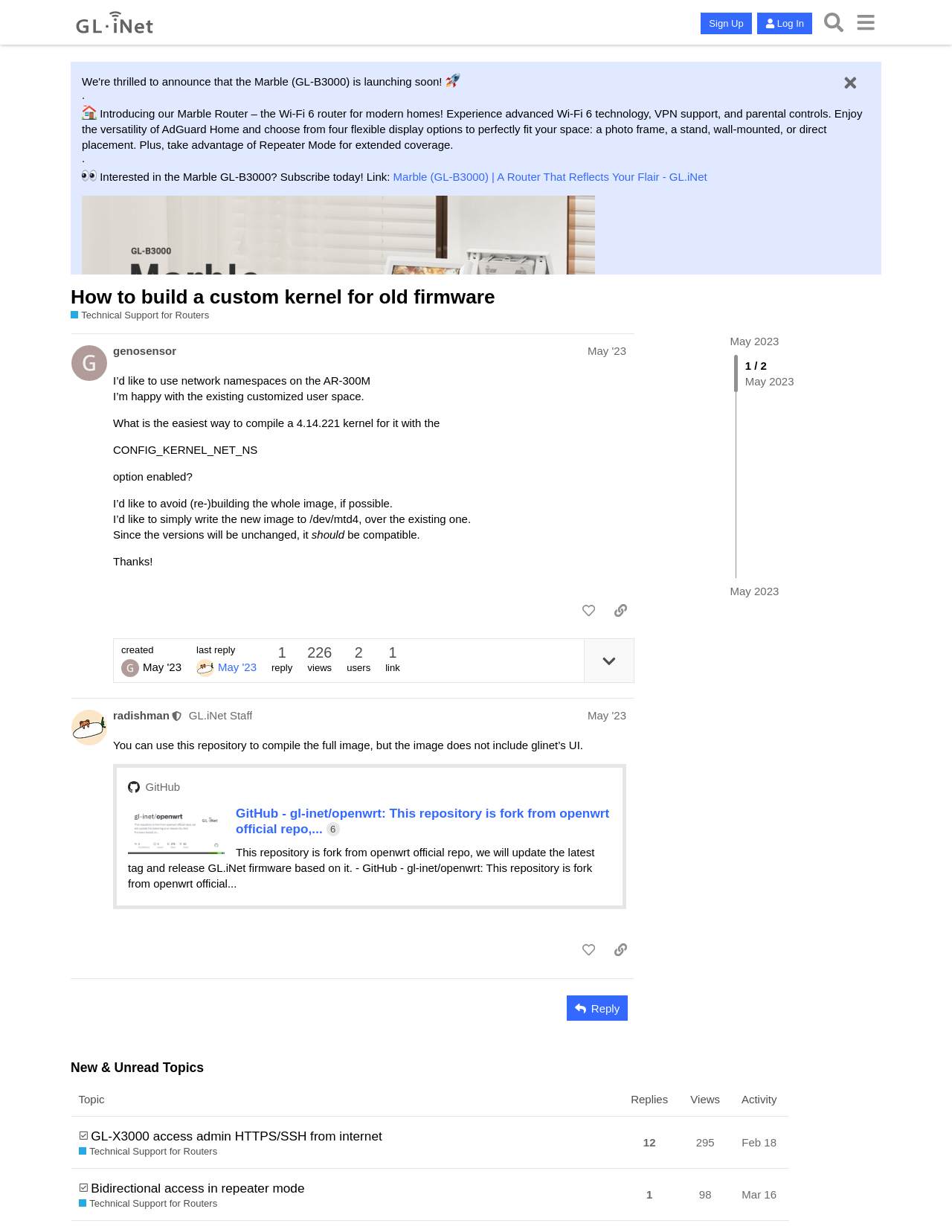Given the element description "title="like this post"" in the screenshot, predict the bounding box coordinates of that UI element.

[0.604, 0.761, 0.633, 0.782]